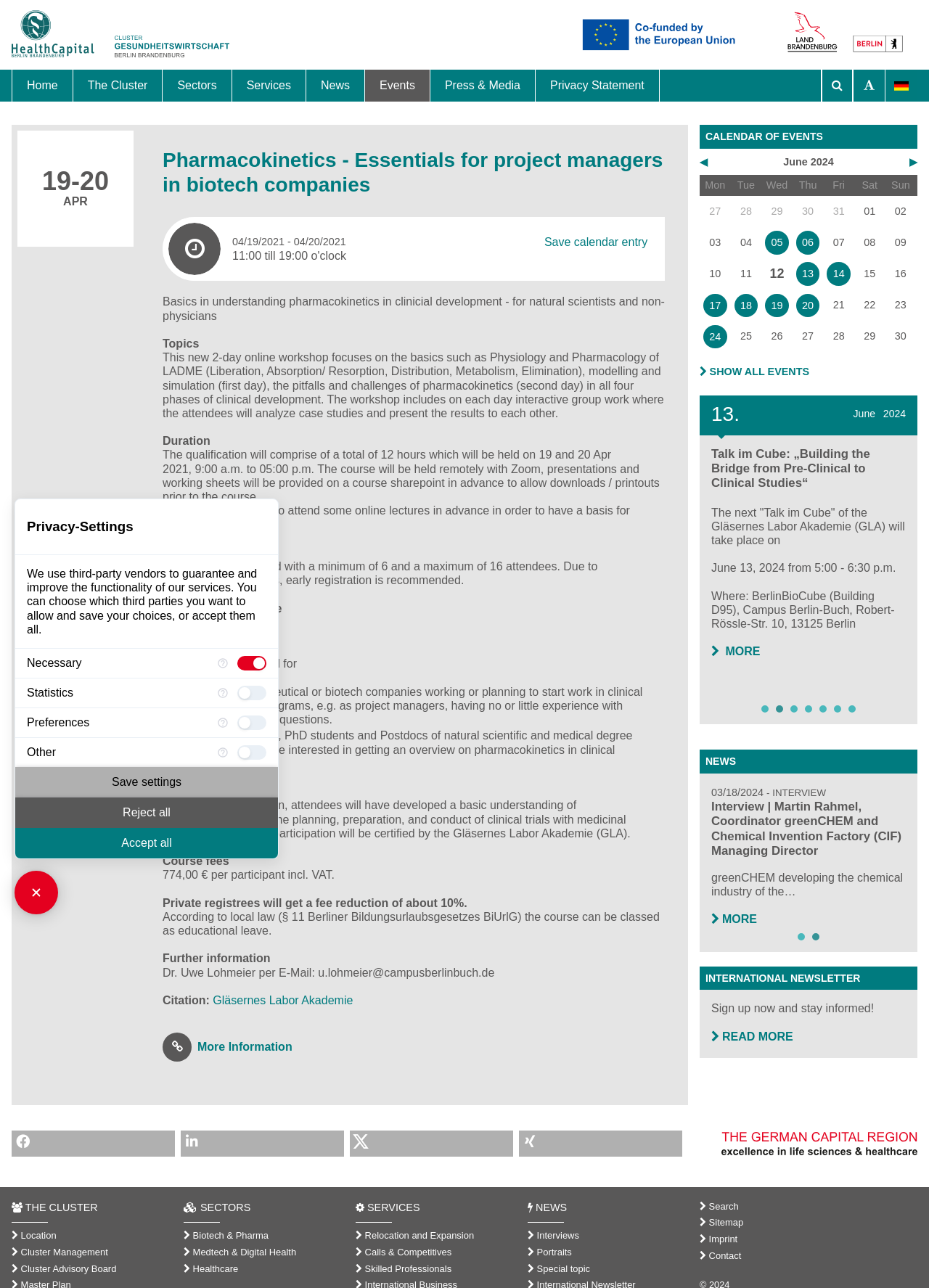Pinpoint the bounding box coordinates of the clickable element to carry out the following instruction: "Click the 'Save calendar entry' link."

[0.586, 0.183, 0.697, 0.204]